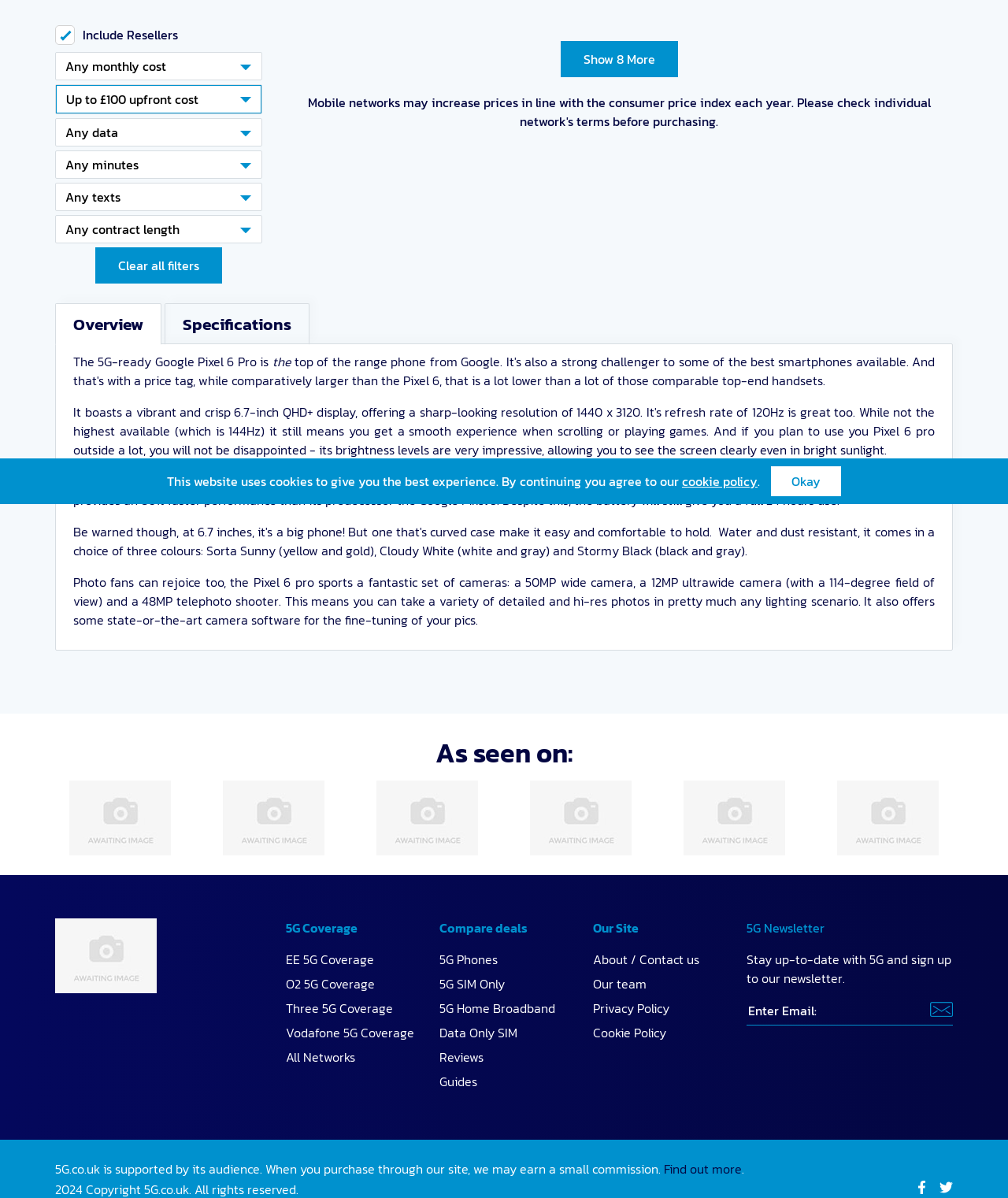Locate the bounding box coordinates for the element described below: "Any minutes". The coordinates must be four float values between 0 and 1, formatted as [left, top, right, bottom].

[0.055, 0.126, 0.259, 0.149]